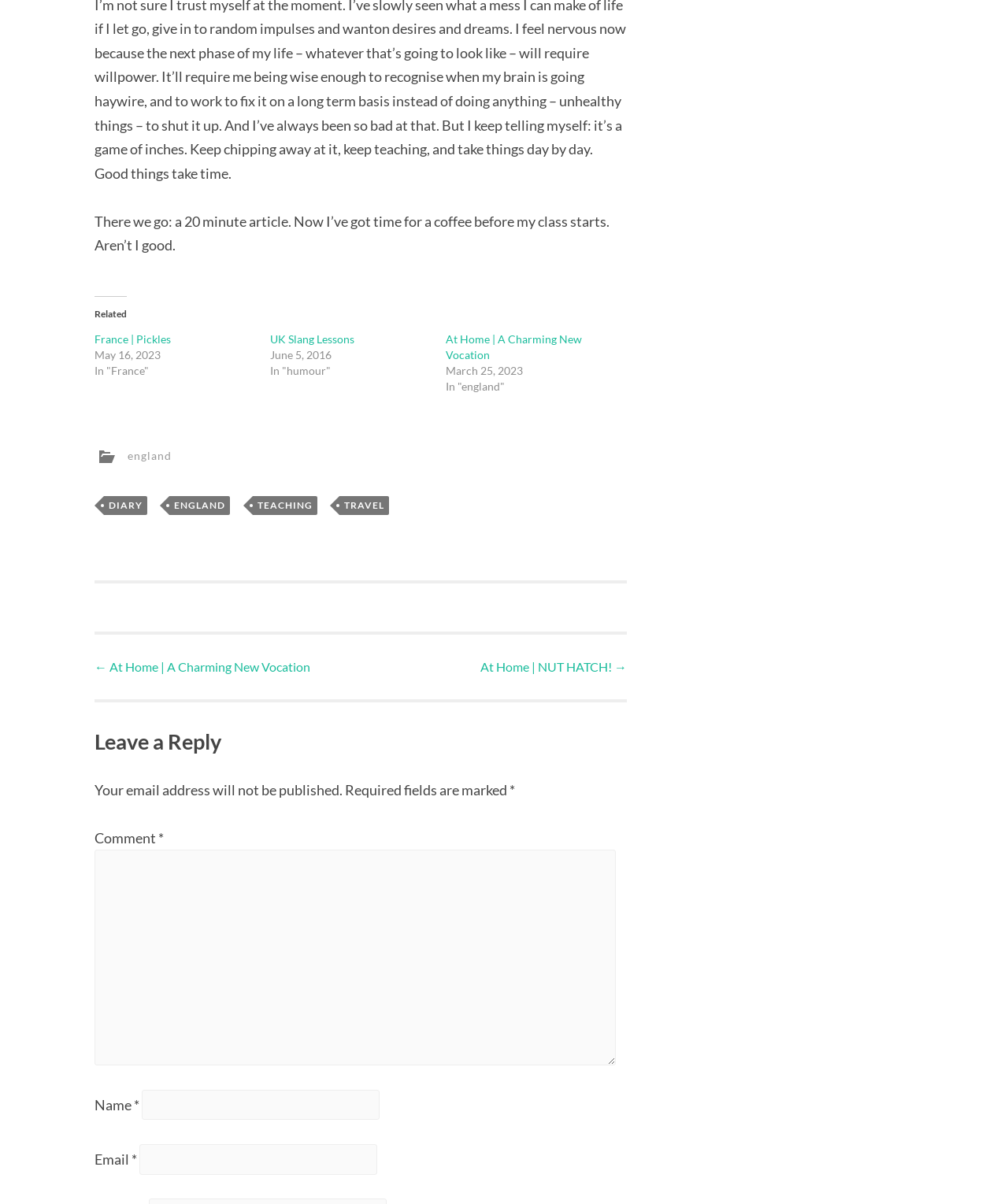Identify the bounding box coordinates for the UI element mentioned here: "parent_node: Email * aria-describedby="email-notes" name="email"". Provide the coordinates as four float values between 0 and 1, i.e., [left, top, right, bottom].

[0.138, 0.95, 0.374, 0.976]